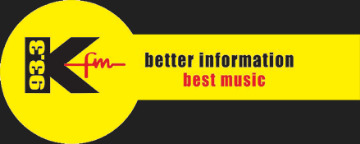What is the color of the background?
Answer the question with a detailed explanation, including all necessary information.

The color of the background can be identified as yellow because the caption describes it as a 'vibrant yellow background', which conveys a lively and energetic vibe that captures the essence of contemporary broadcasting.